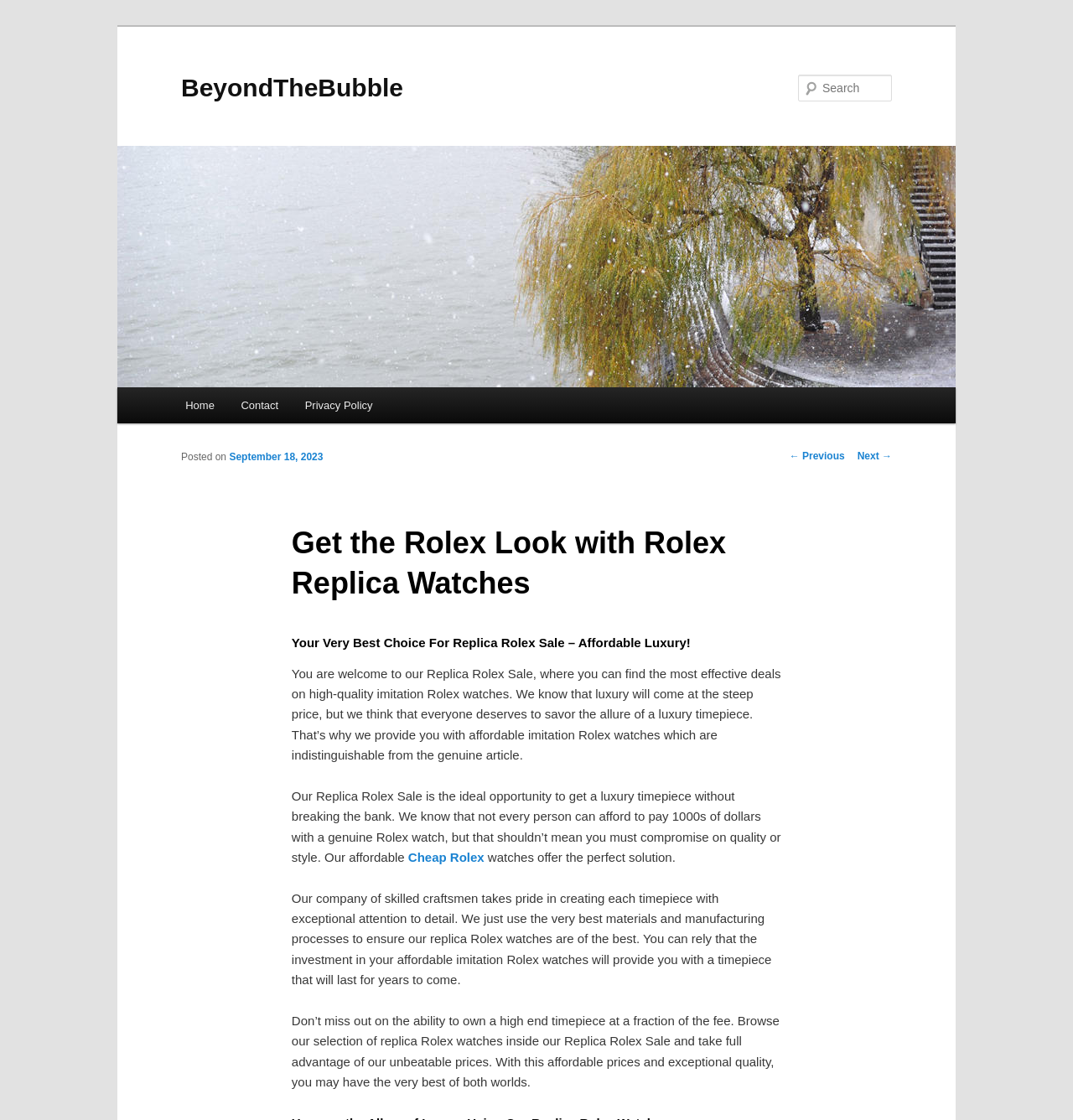Please find the bounding box for the UI element described by: "Contact".

[0.212, 0.346, 0.272, 0.378]